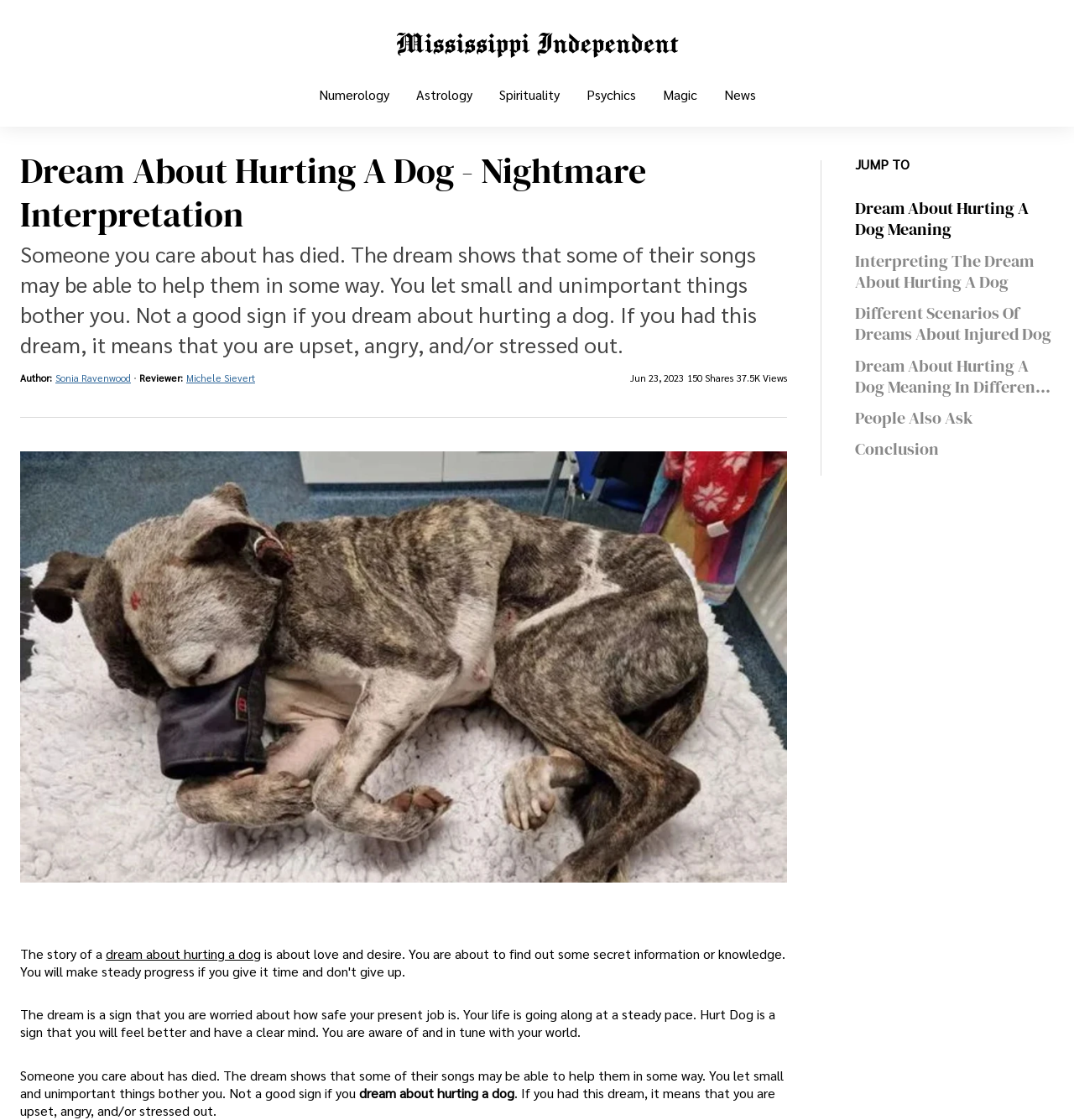Determine the coordinates of the bounding box for the clickable area needed to execute this instruction: "Click on the logo of mississippiindependent.com".

[0.353, 0.024, 0.647, 0.057]